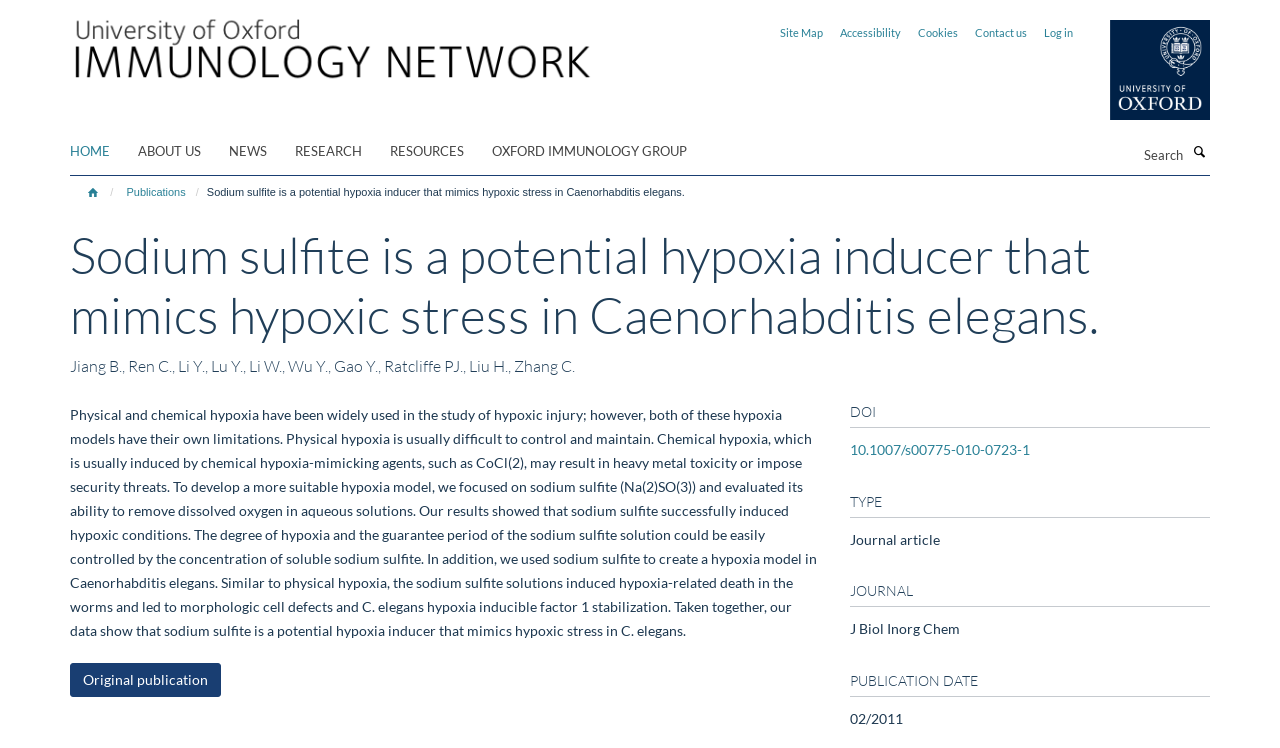Locate and extract the headline of this webpage.

Sodium sulfite is a potential hypoxia inducer that mimics hypoxic stress in Caenorhabditis elegans.